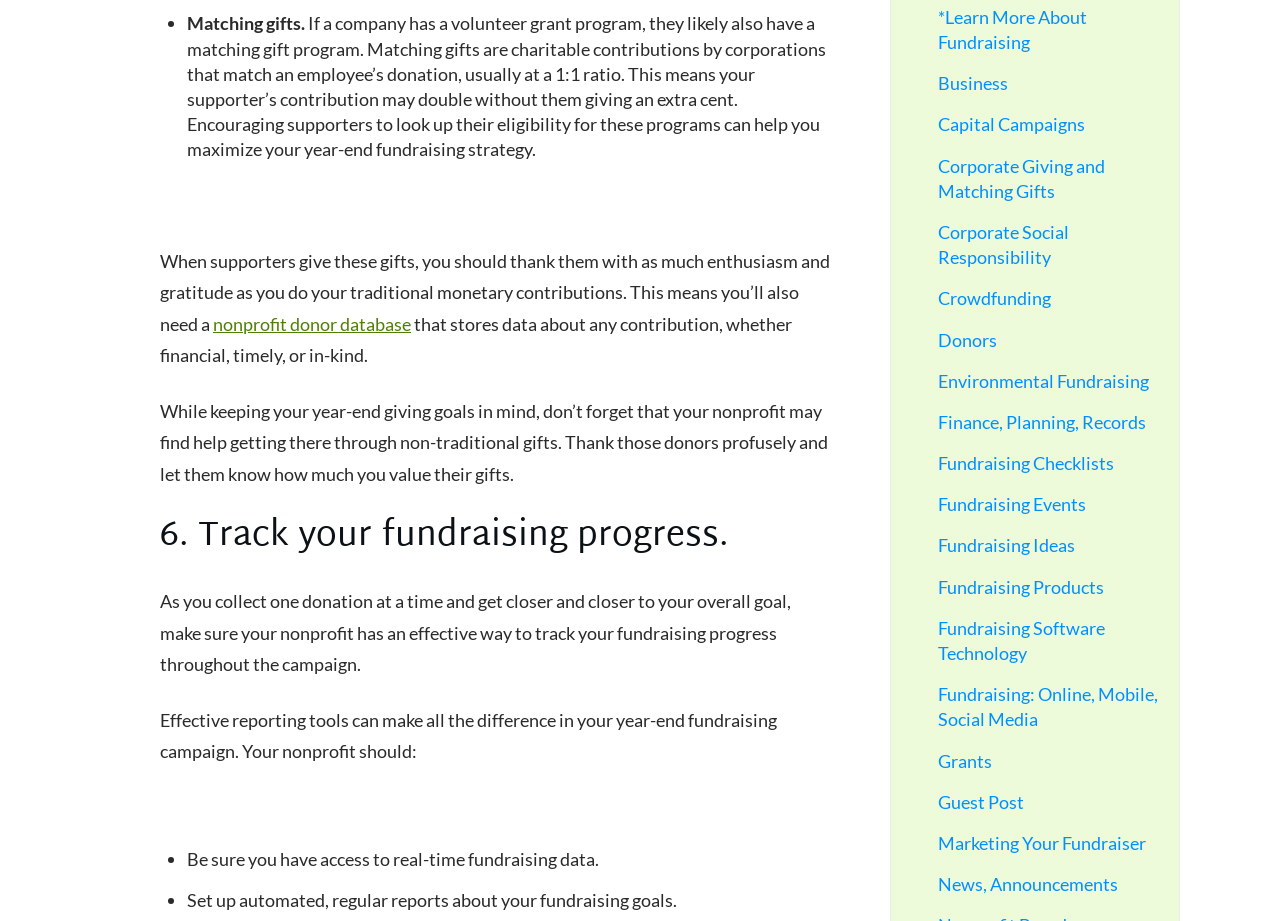What is the topic of the webpage?
Based on the image, answer the question in a detailed manner.

Based on the links and text on the webpage, it appears to be focused on fundraising, with topics such as corporate giving, crowdfunding, and year-end fundraising strategies.